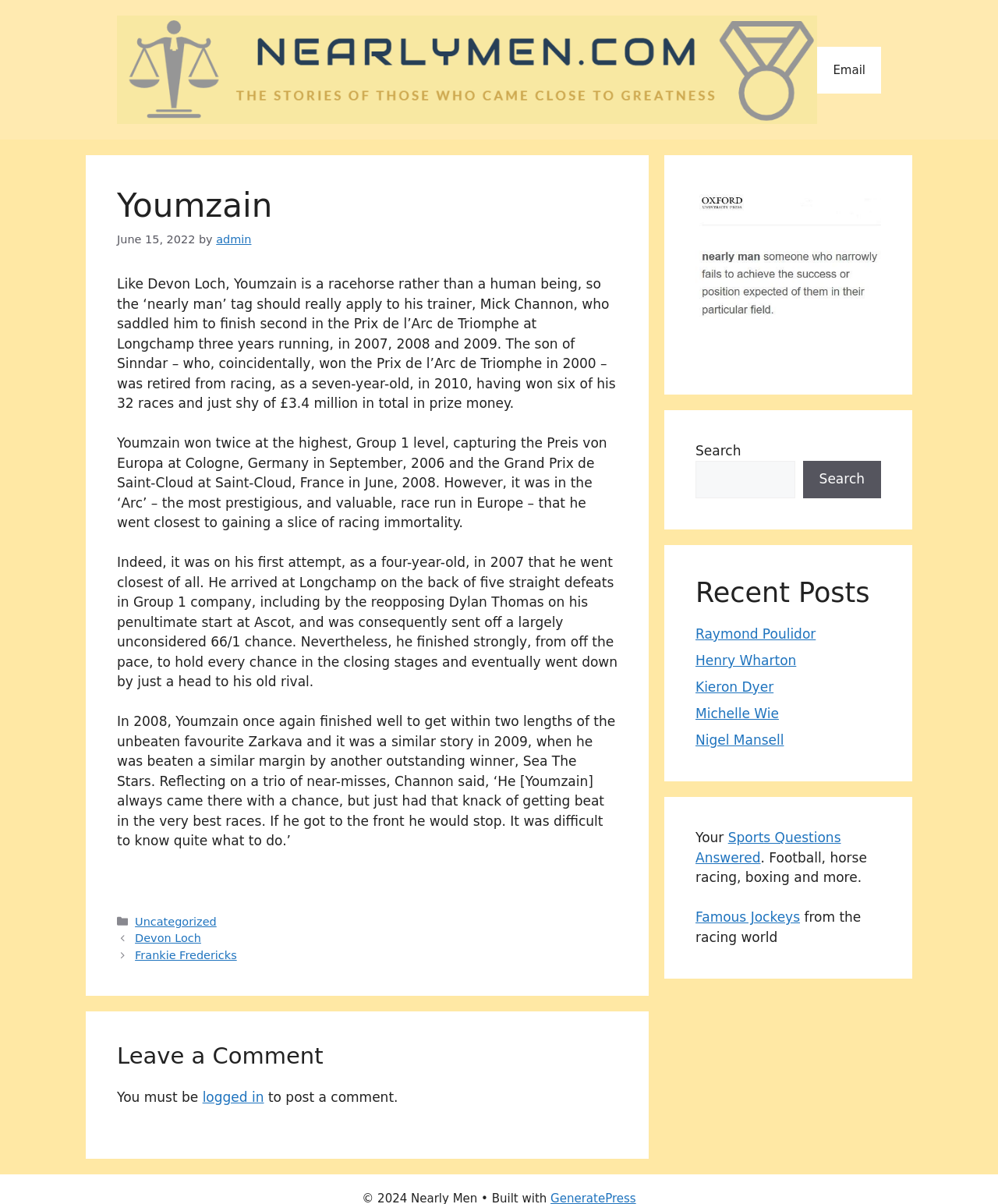Give a one-word or phrase response to the following question: How many races did Youmzain win in total?

Six